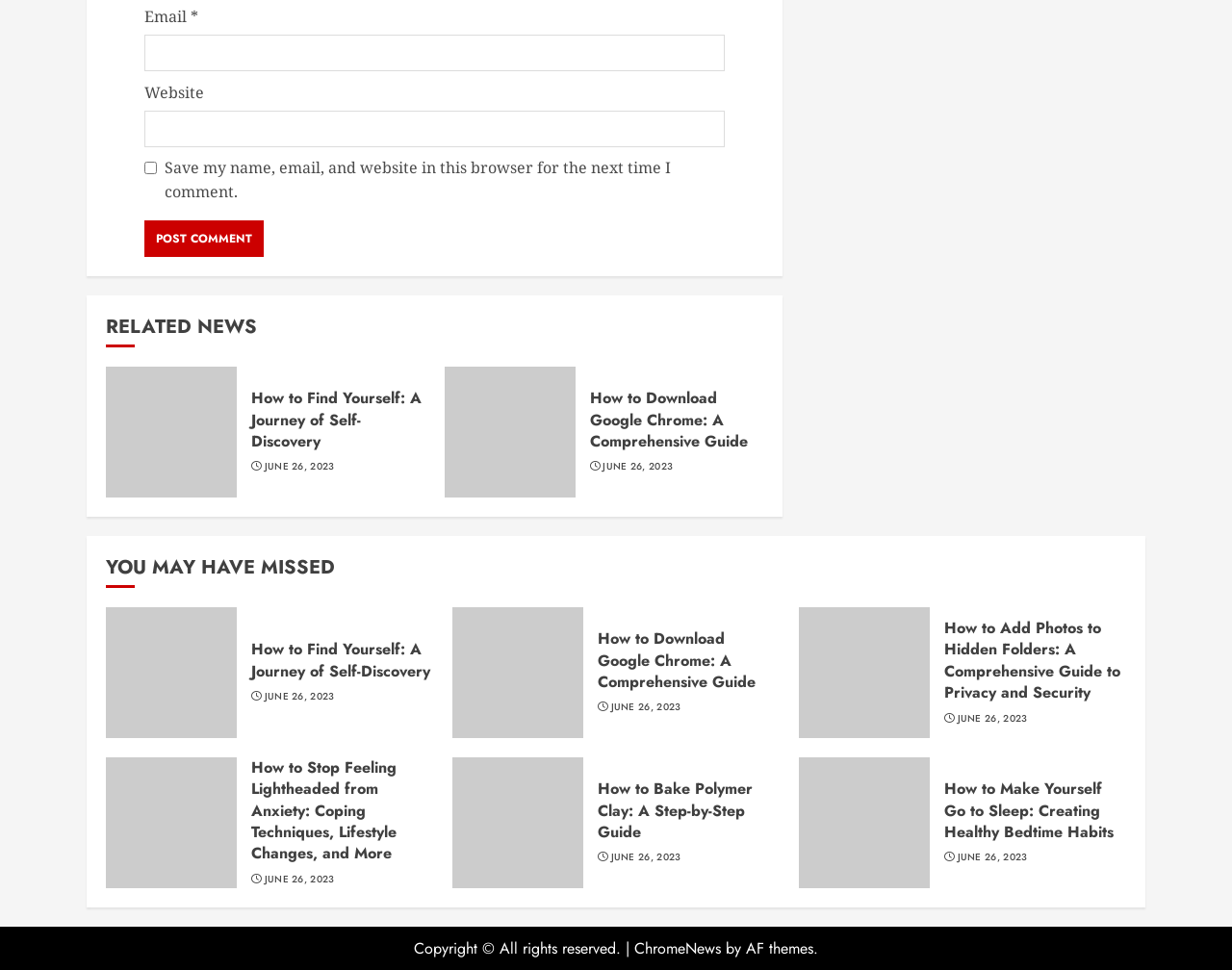Locate the bounding box coordinates of the element's region that should be clicked to carry out the following instruction: "Click Post Comment". The coordinates need to be four float numbers between 0 and 1, i.e., [left, top, right, bottom].

[0.117, 0.227, 0.214, 0.265]